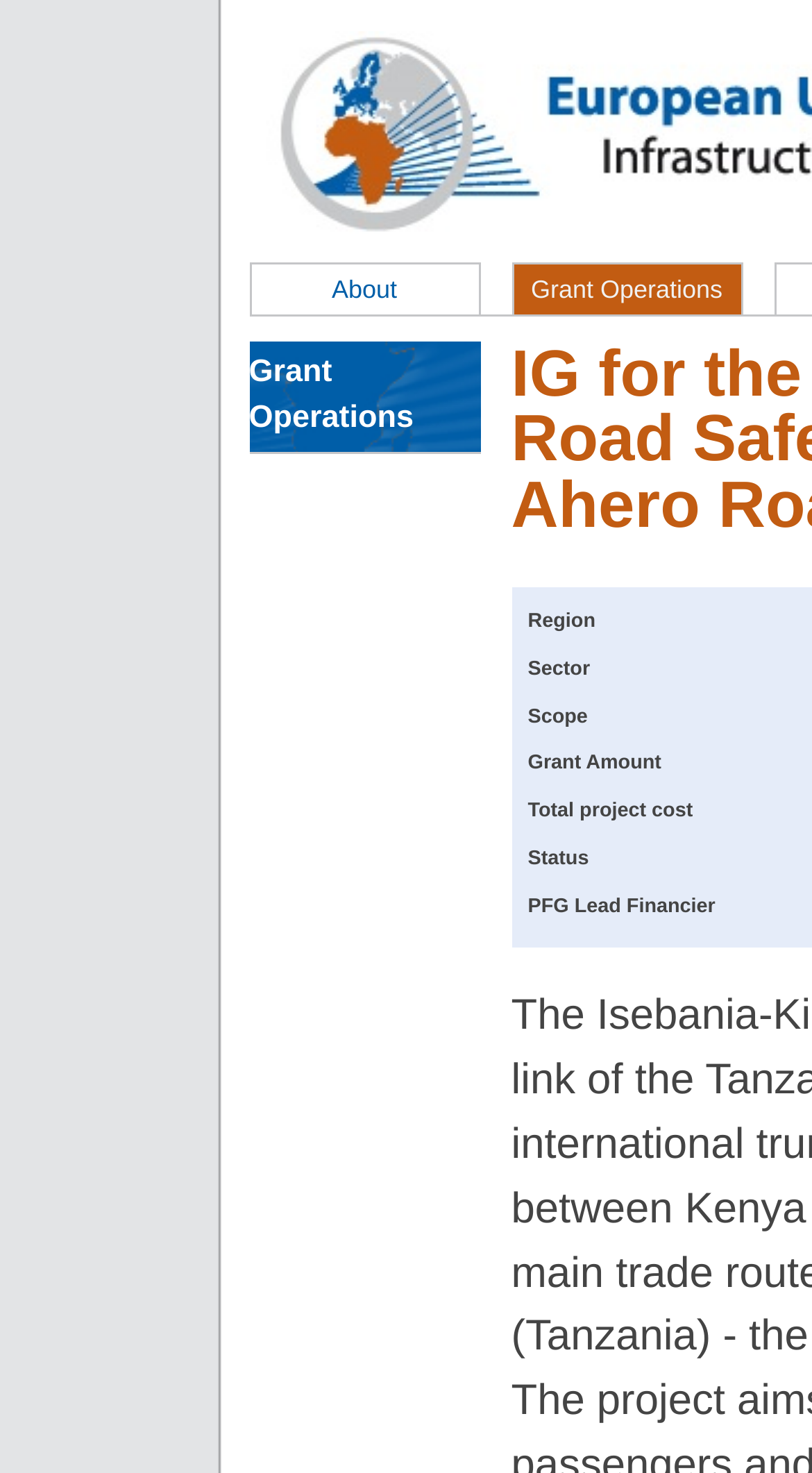Using floating point numbers between 0 and 1, provide the bounding box coordinates in the format (top-left x, top-left y, bottom-right x, bottom-right y). Locate the UI element described here: Grant Operations

[0.306, 0.232, 0.591, 0.306]